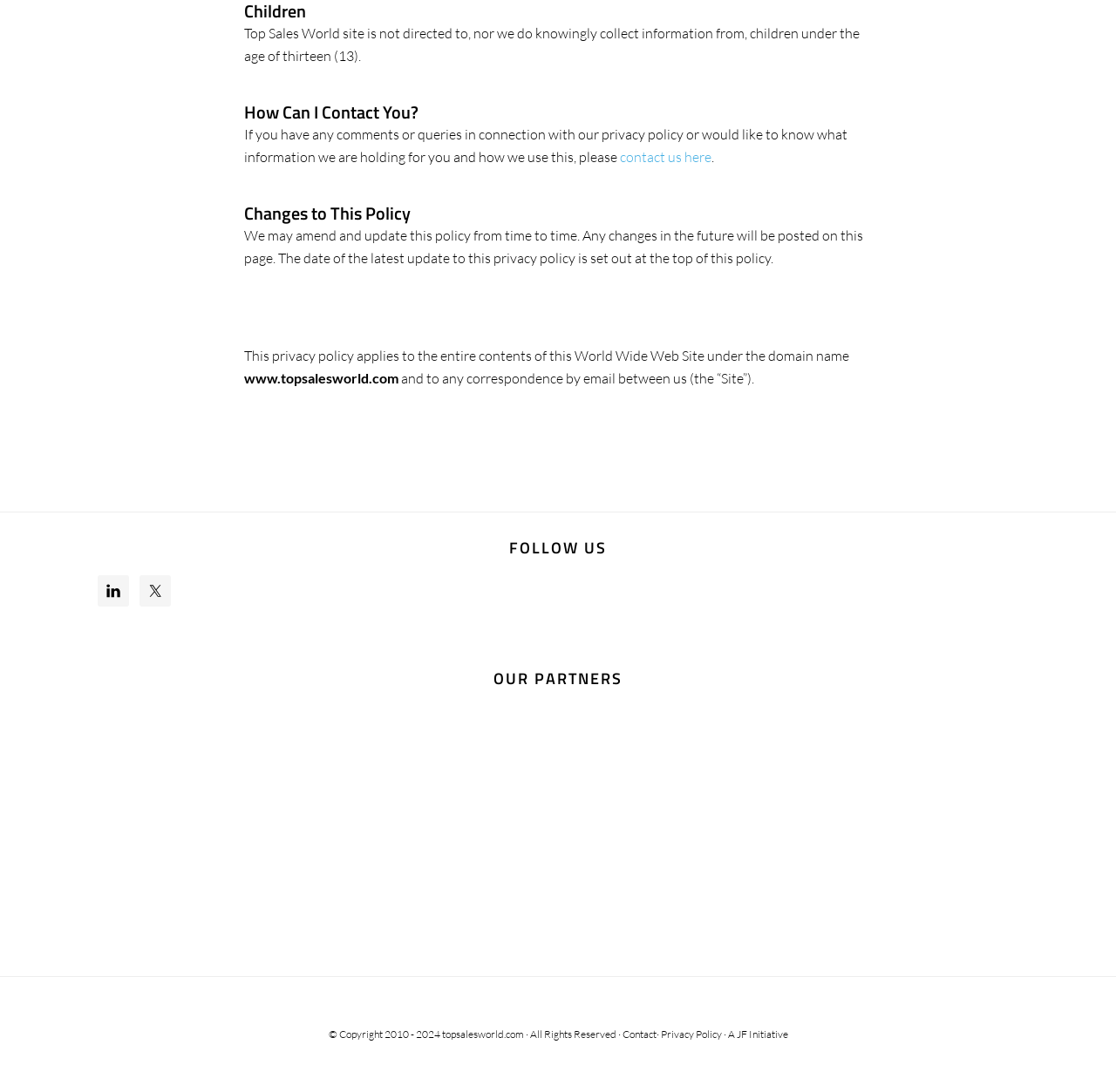Identify the bounding box coordinates of the area that should be clicked in order to complete the given instruction: "Contact us here". The bounding box coordinates should be four float numbers between 0 and 1, i.e., [left, top, right, bottom].

[0.555, 0.136, 0.638, 0.152]